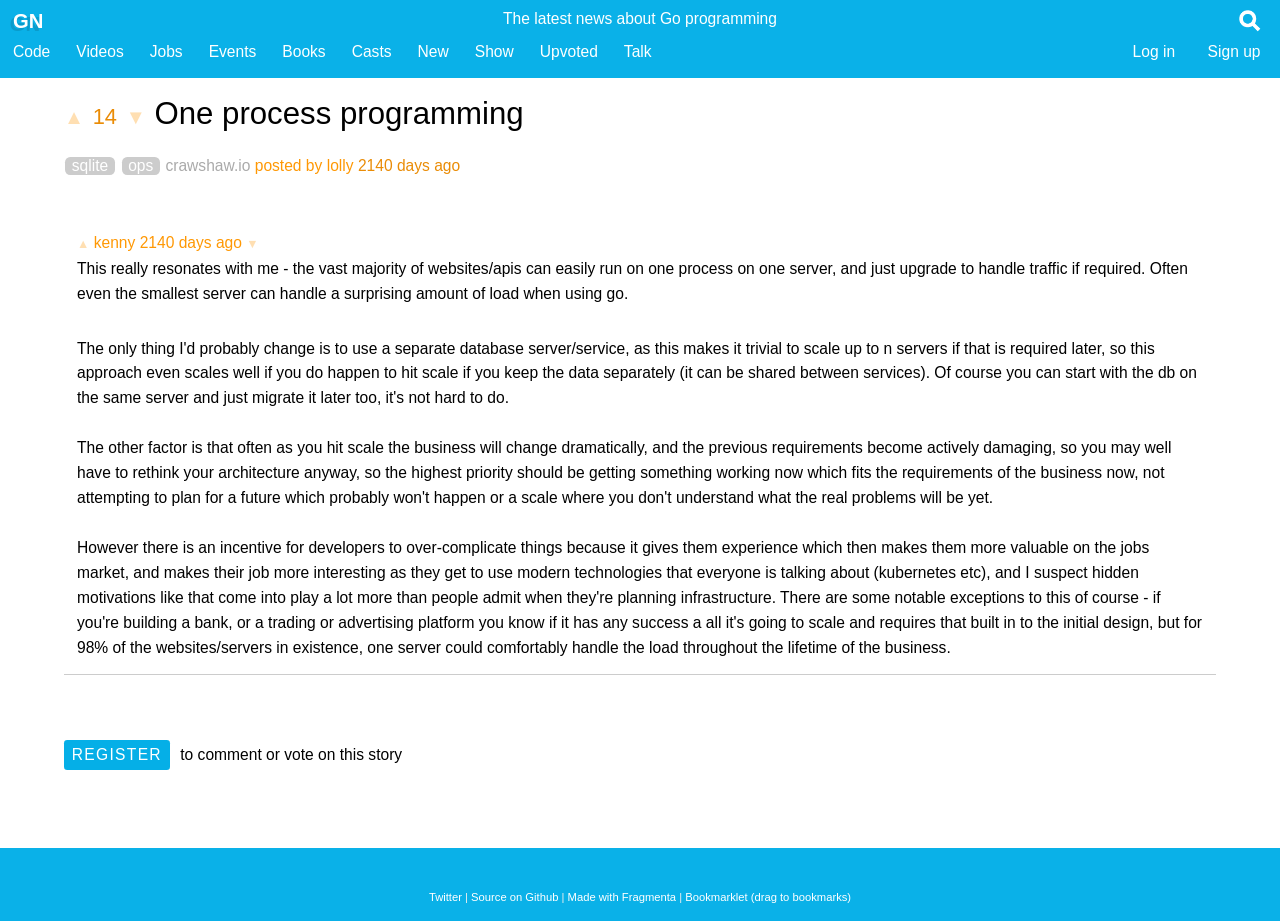Specify the bounding box coordinates of the element's region that should be clicked to achieve the following instruction: "Visit the source on Github". The bounding box coordinates consist of four float numbers between 0 and 1, in the format [left, top, right, bottom].

[0.368, 0.967, 0.436, 0.98]